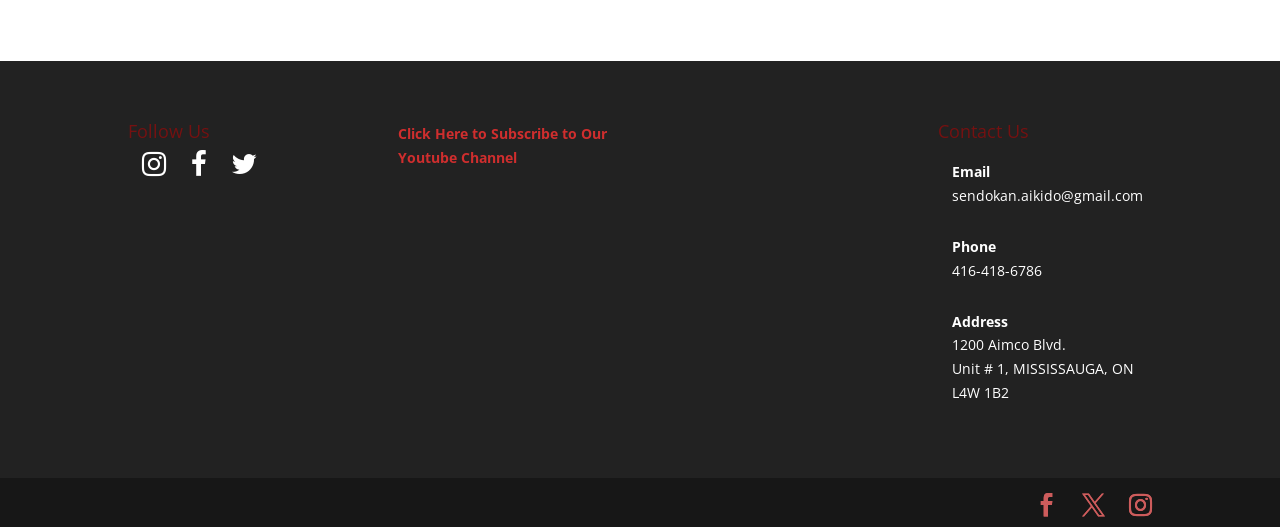How many social media icons are there?
Refer to the screenshot and respond with a concise word or phrase.

3